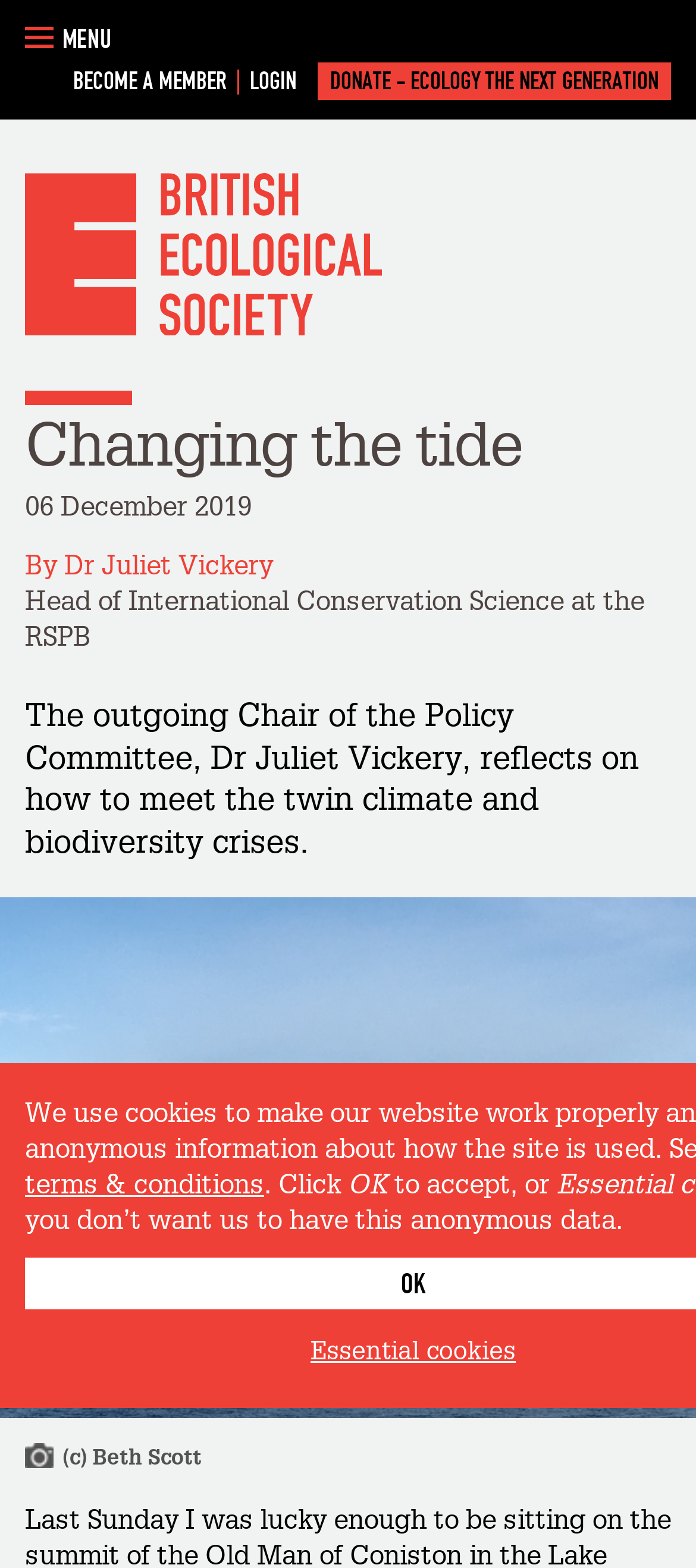What is the title of the article?
Please answer the question as detailed as possible based on the image.

The title of the article is mentioned as a heading element which contains the static text ' Changing the tide'.